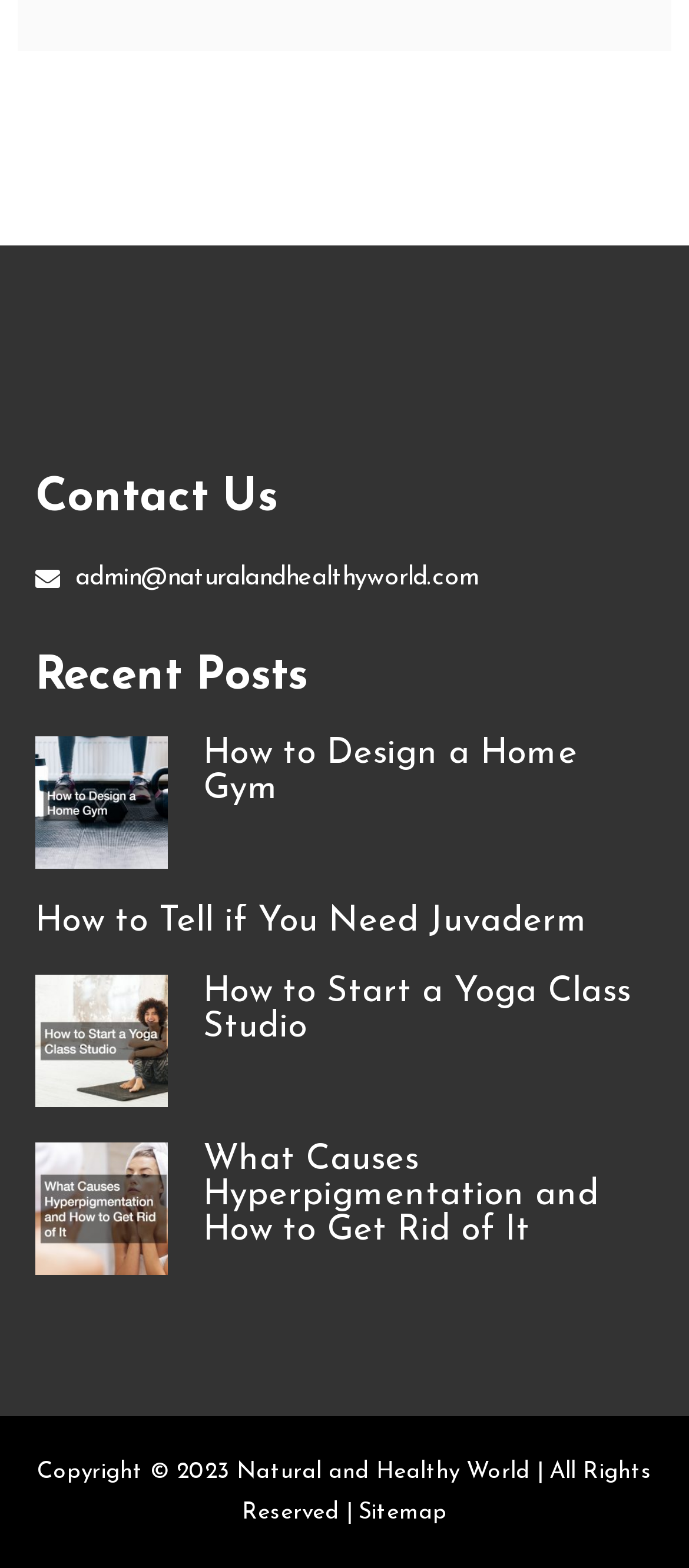Provide the bounding box coordinates of the UI element this sentence describes: "admin@naturalandhealthyworld.com".

[0.051, 0.355, 0.949, 0.383]